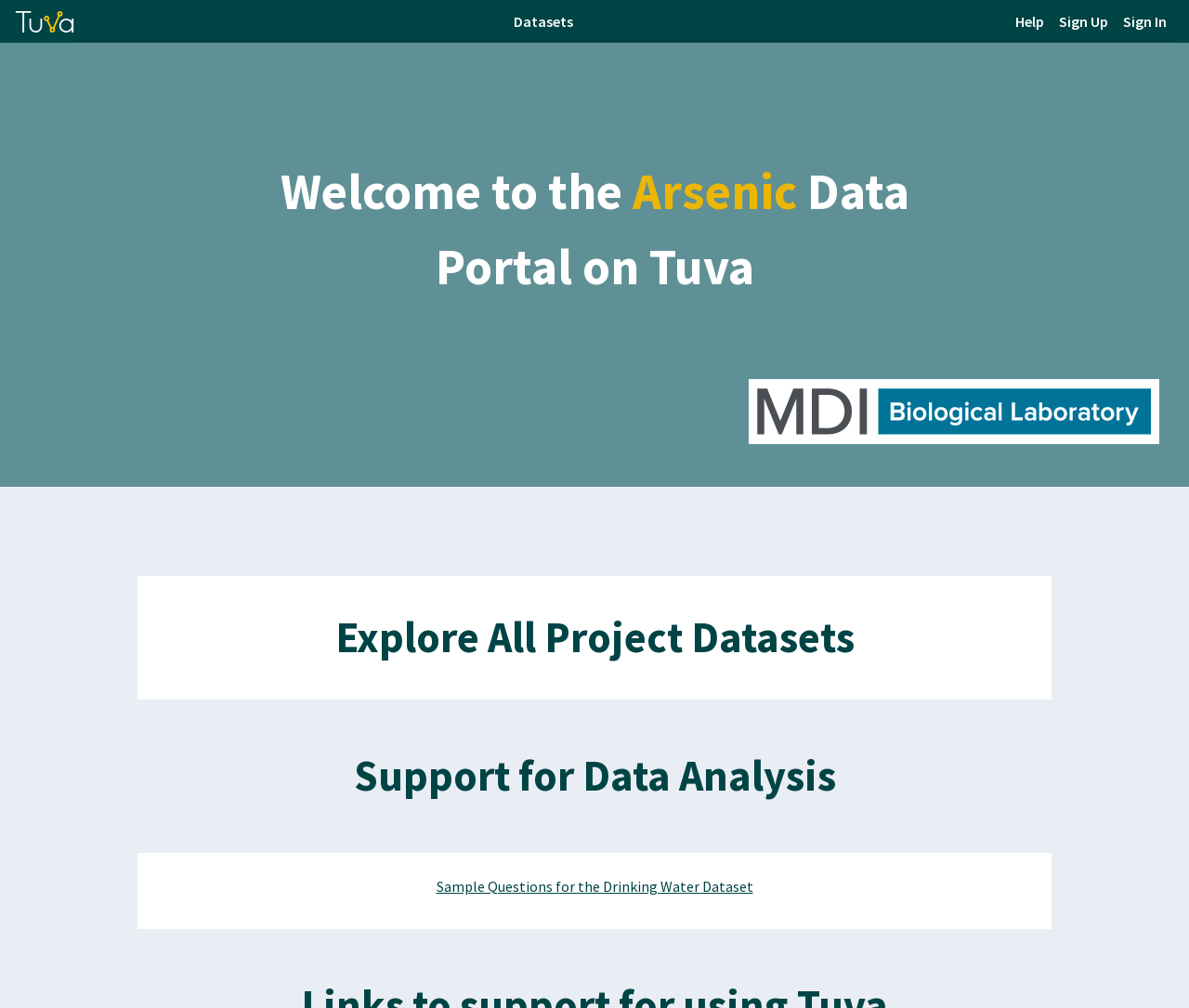Please look at the image and answer the question with a detailed explanation: What is the topic of the 'Sample Questions' link?

The 'Sample Questions' link is related to the 'Drinking Water Dataset', as indicated by its text content. This suggests that the link provides sample questions or guidance on how to analyze or work with the drinking water dataset, possibly in the context of arsenic data in Tuva.